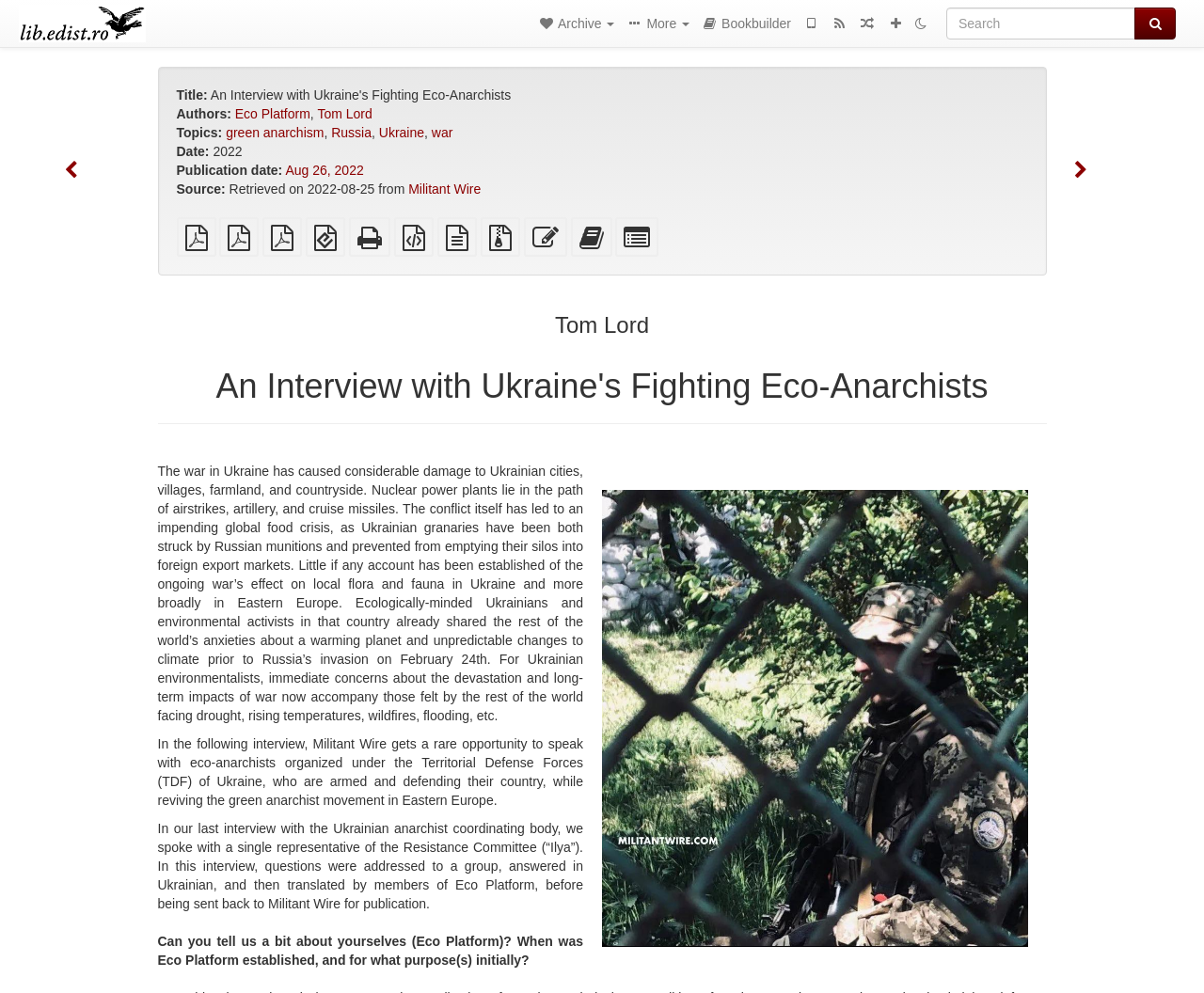Determine the bounding box coordinates of the clickable region to carry out the instruction: "Search for a specific term".

[0.786, 0.008, 0.943, 0.04]